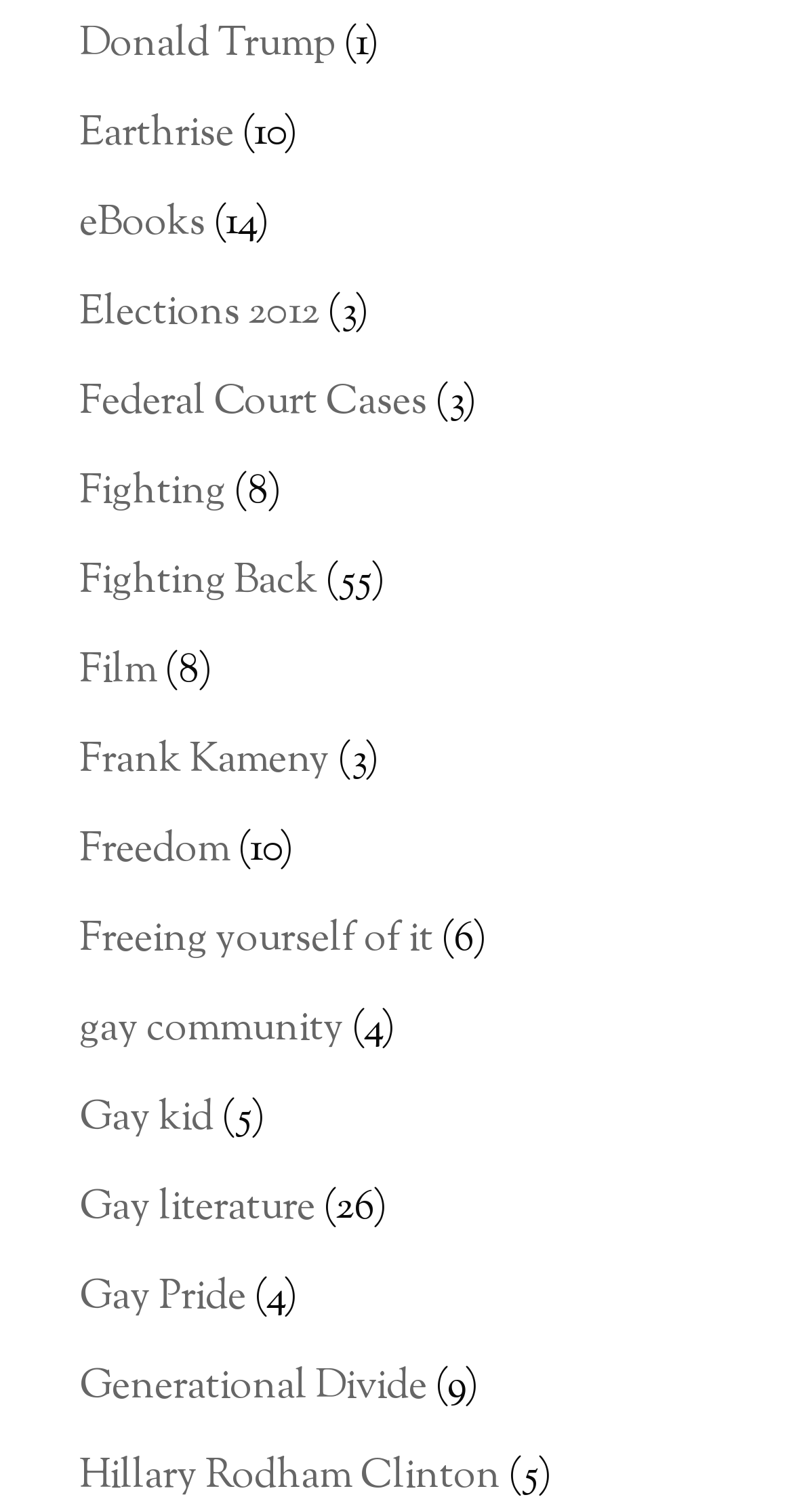What is the text next to the 'Elections 2012' link?
Using the visual information, reply with a single word or short phrase.

(3)